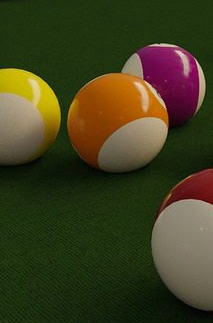Give a detailed account of the visual elements in the image.

The image features a close-up view of several vibrant billiard balls resting on a lush green felt surface. The balls are a mix of colors, including yellow, orange, red, and purple, each adorned with a distinctive white stripe. Their shiny surfaces reflect the surrounding light, highlighting their polished texture. The arrangement of the balls suggests they are set up for a game, evoking a sense of anticipation and excitement in the world of billiards.